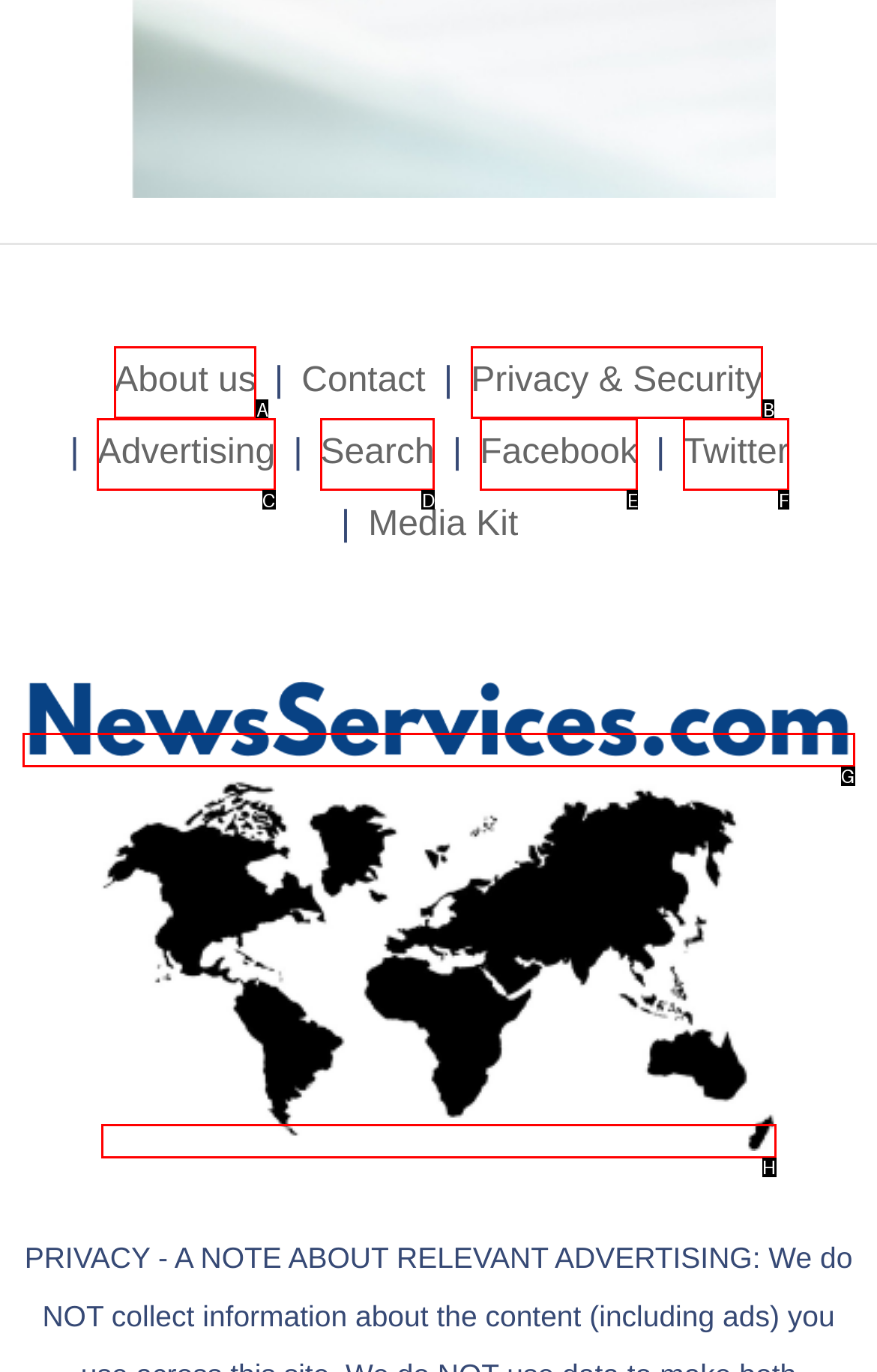What letter corresponds to the UI element described here: Advertising
Reply with the letter from the options provided.

C